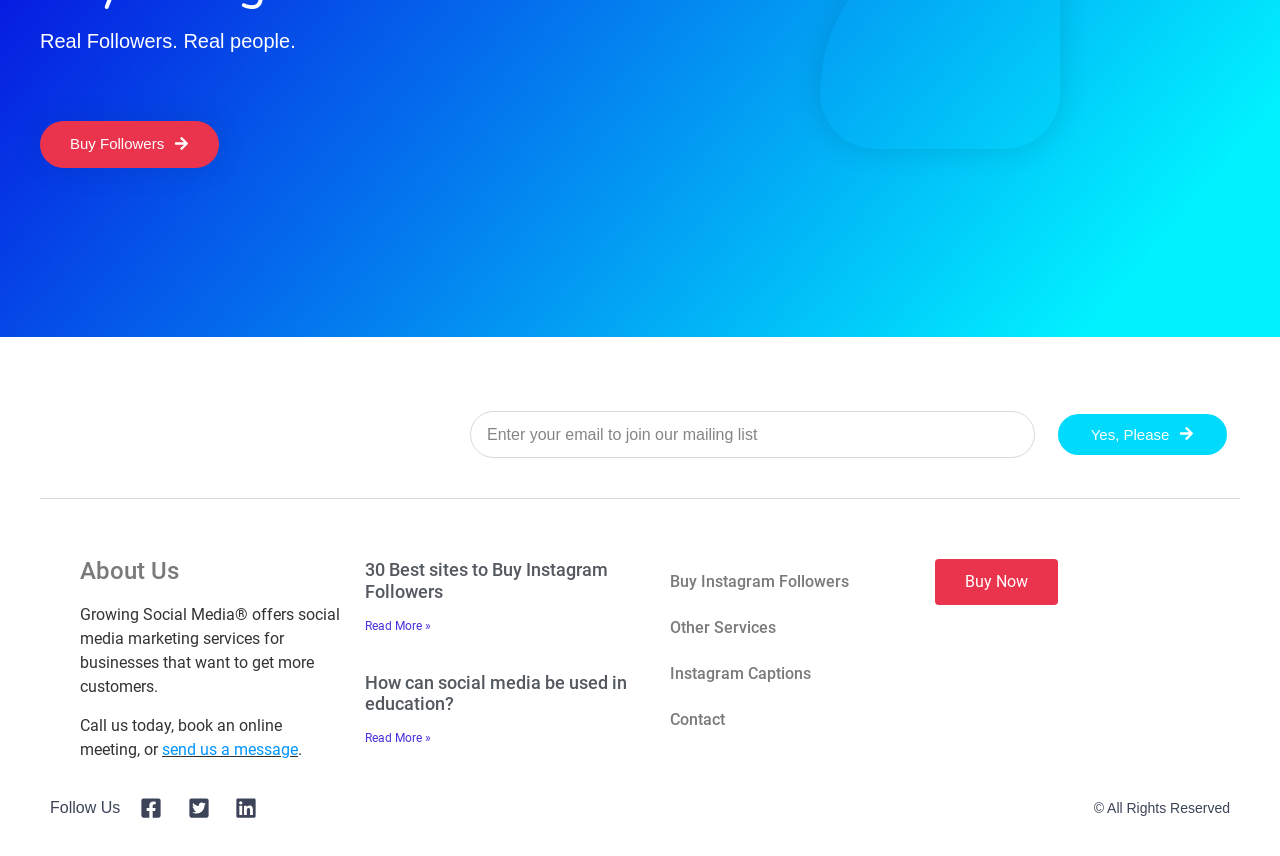Can you find the bounding box coordinates for the UI element given this description: "Contact"? Provide the coordinates as four float numbers between 0 and 1: [left, top, right, bottom].

[0.508, 0.815, 0.715, 0.868]